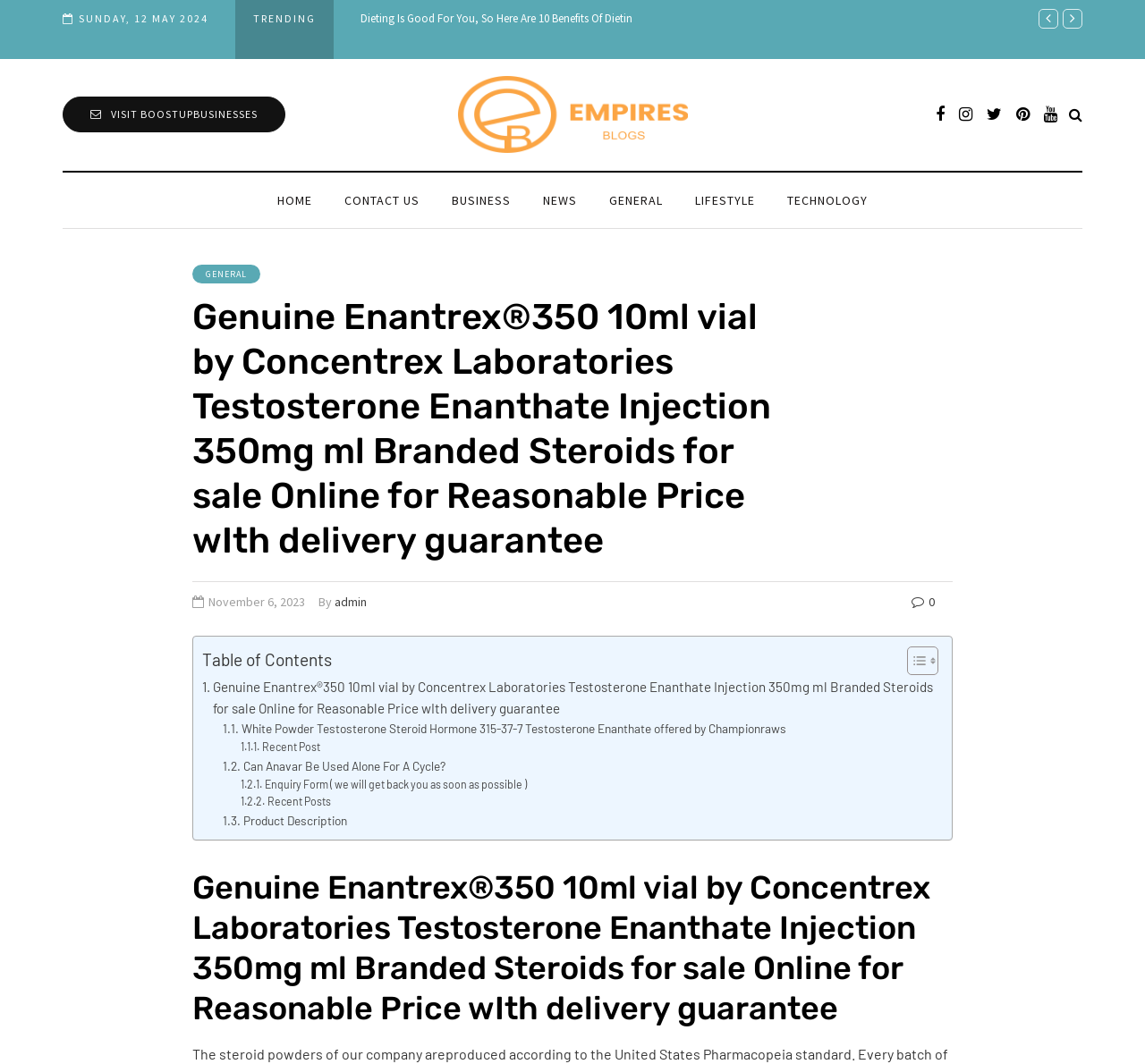Give the bounding box coordinates for the element described as: "Recent Post".

[0.21, 0.694, 0.28, 0.711]